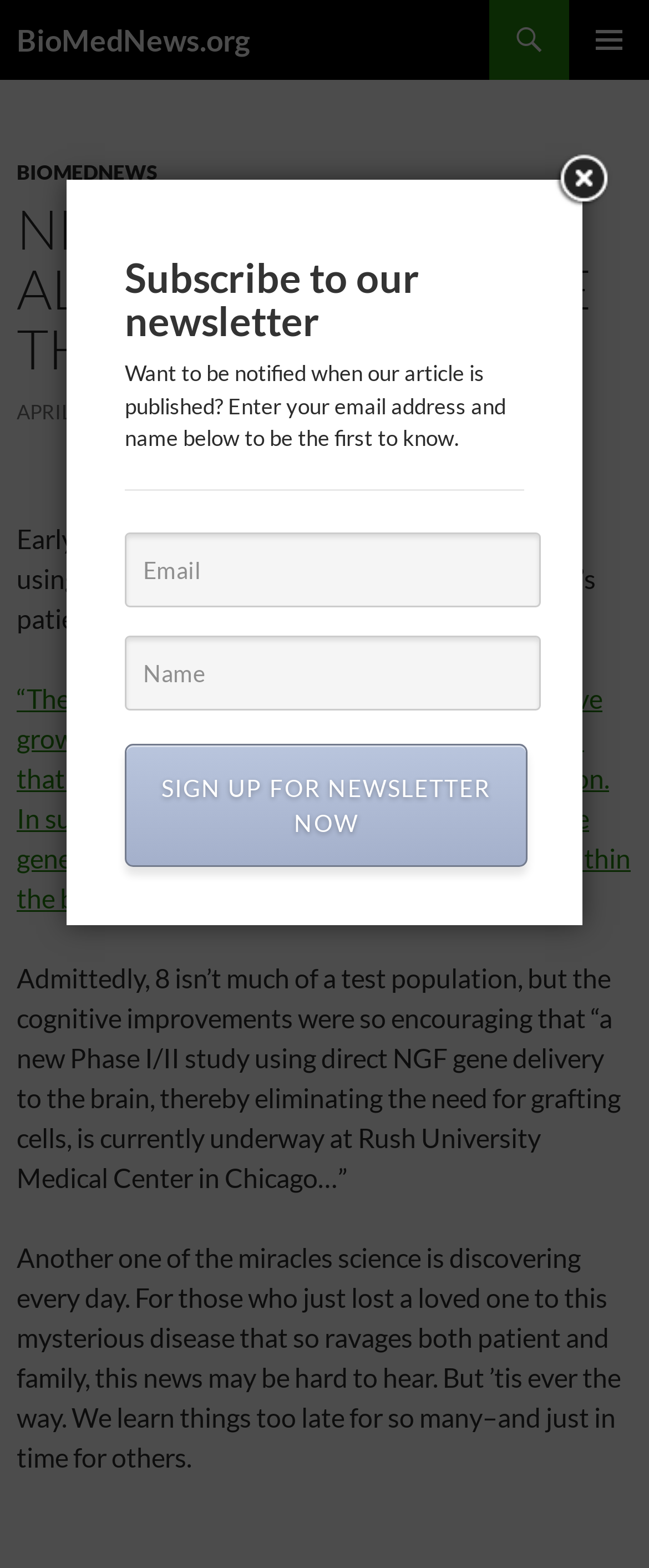Using floating point numbers between 0 and 1, provide the bounding box coordinates in the format (top-left x, top-left y, bottom-right x, bottom-right y). Locate the UI element described here: BioMedNews.org

[0.026, 0.0, 0.385, 0.051]